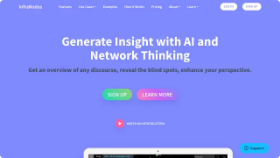Describe all the visual components present in the image.

The image showcases a vibrant and engaging landing page for a platform named "Infranodus." The background features a striking purple hue, creating an inviting atmosphere. Prominently displayed is the text "Generate Insight with AI and Network Thinking," emphasizing the platform's focus on providing analytical insights and enhancing understanding through advanced technology. Below this headline, a description invites users to "Get an overview of any discourse, reveal the blind spots, enhance your perspective," further highlighting the tool's capabilities.

The interface offers clear call-to-action buttons labeled "SIGN UP" and "LEARN MORE," encouraging potential users to explore the service. In the lower section of the image, a sleek device mockup suggests a tech-forward approach, illustrating how Infranodus operates. This combination of compelling visuals and straightforward messaging is designed to attract users interested in leveraging AI for deeper insights and improved analysis.